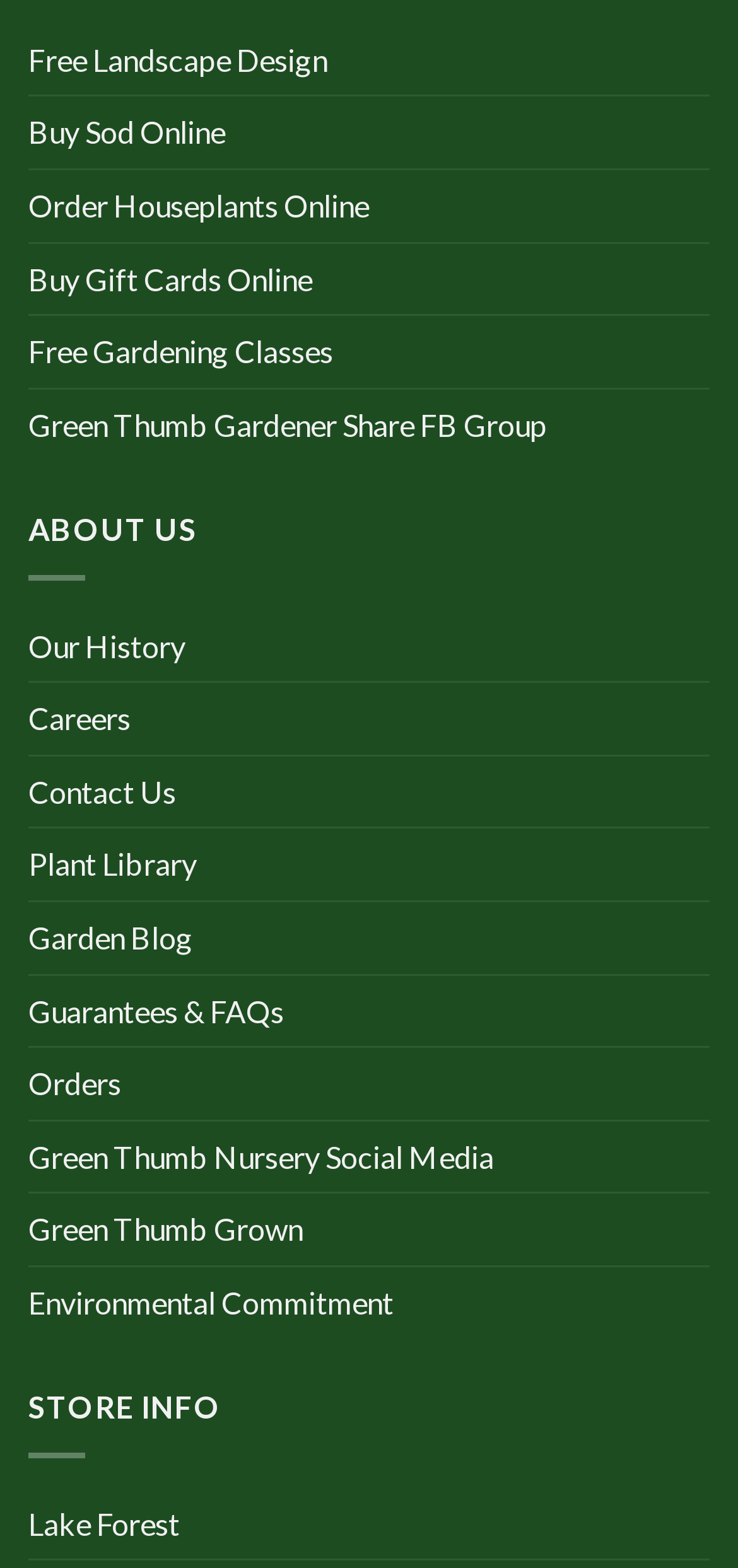Based on the element description: "Lake Forest", identify the UI element and provide its bounding box coordinates. Use four float numbers between 0 and 1, [left, top, right, bottom].

[0.038, 0.949, 0.244, 0.994]